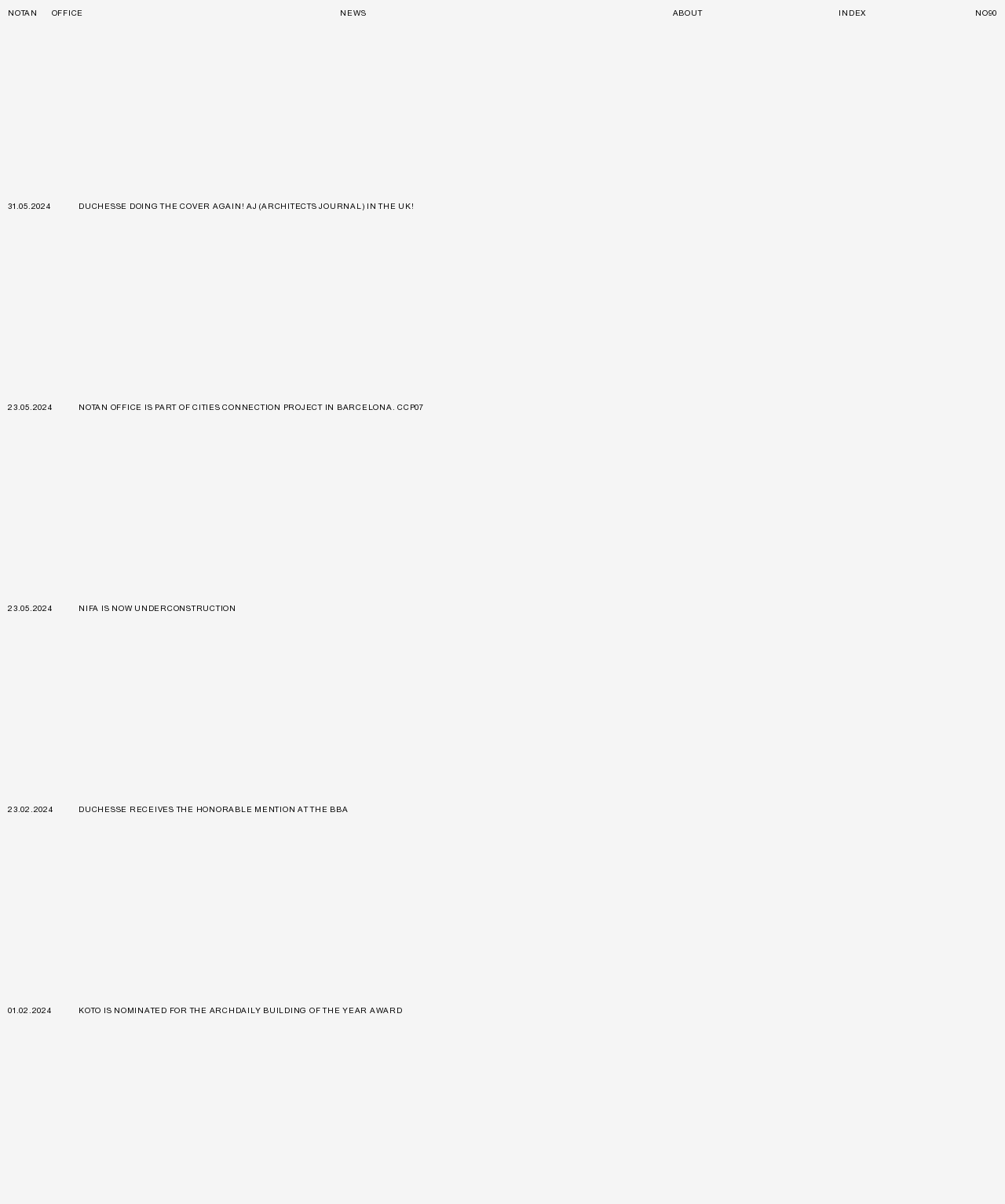Determine the bounding box for the described UI element: "Notan Office".

[0.008, 0.007, 0.083, 0.015]